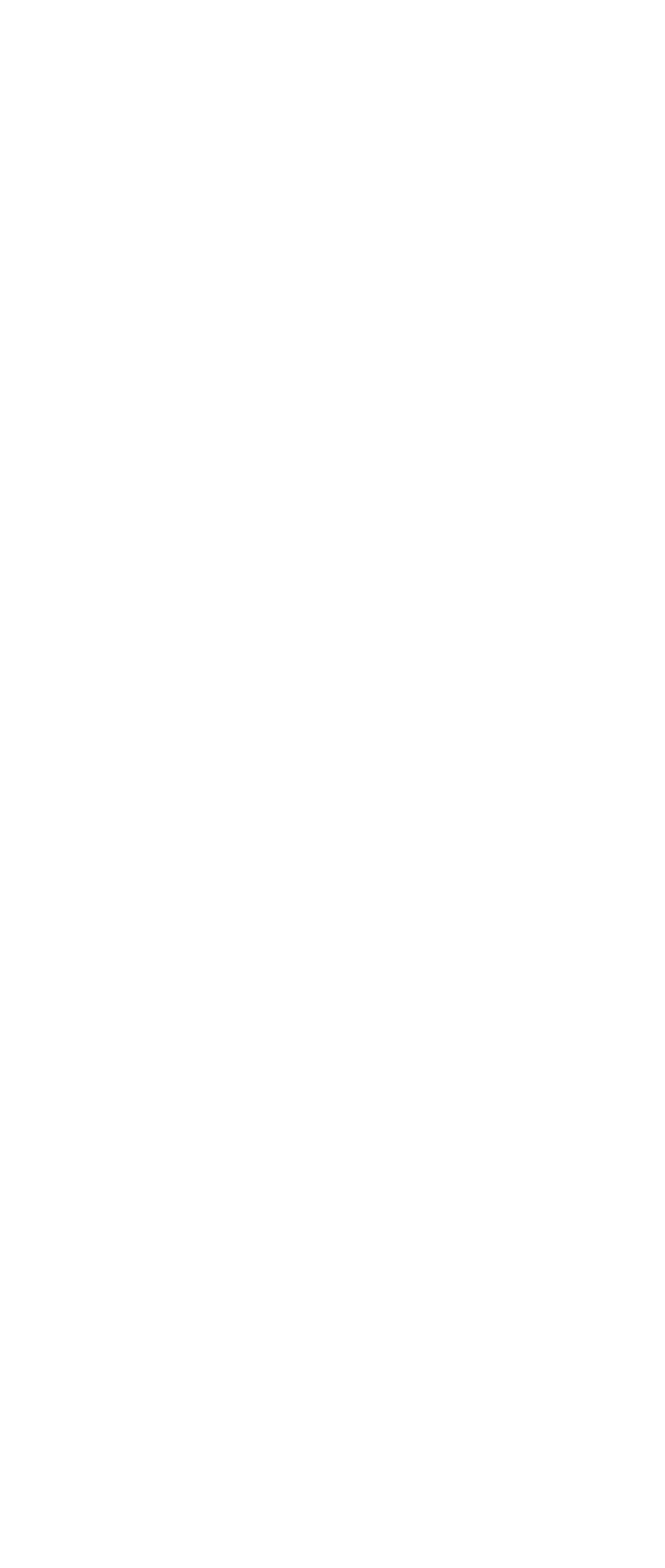Provide the bounding box coordinates for the UI element that is described by this text: "WAVE Webaim". The coordinates should be in the form of four float numbers between 0 and 1: [left, top, right, bottom].

[0.195, 0.553, 0.474, 0.577]